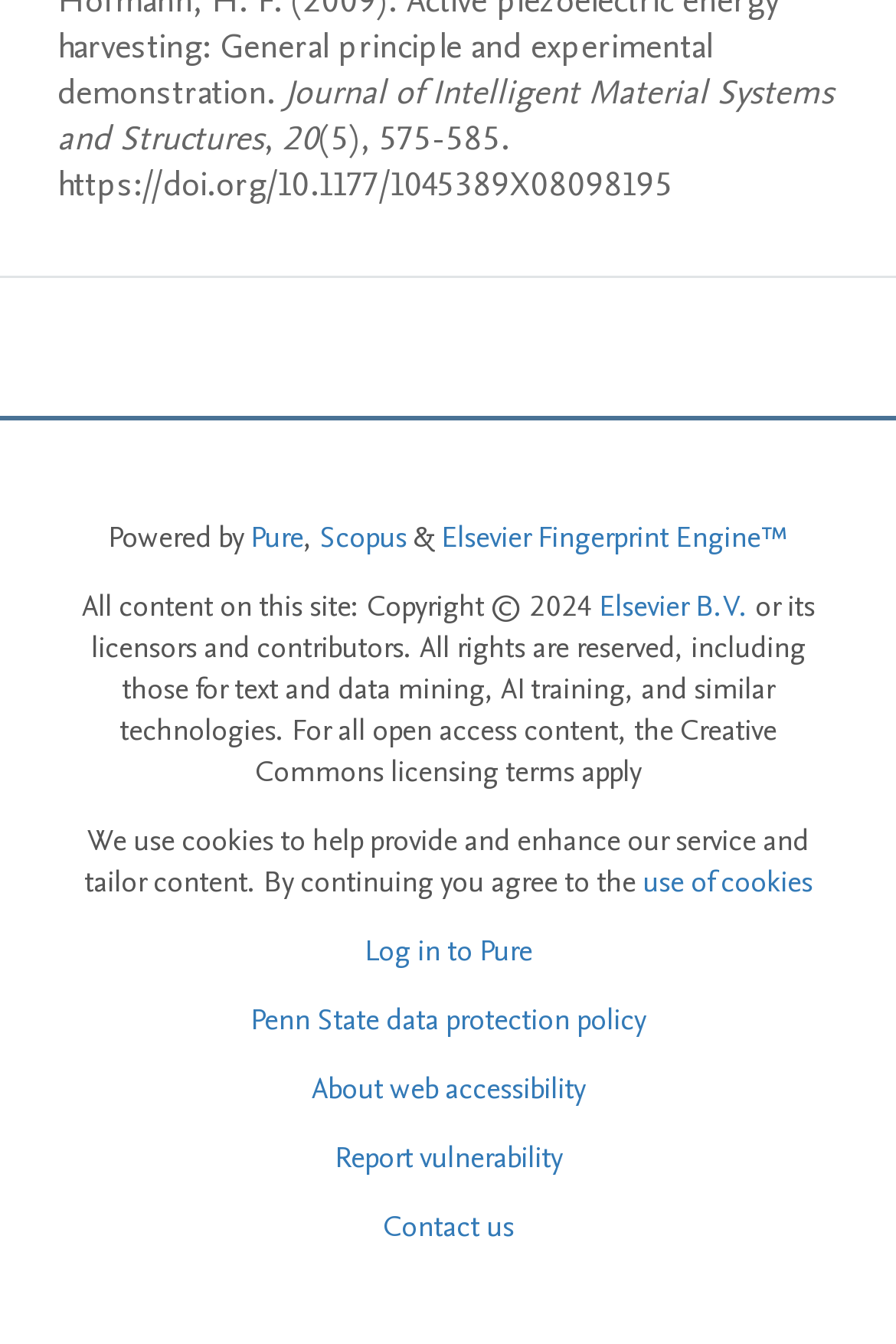Extract the bounding box coordinates for the described element: "Penn State data protection policy". The coordinates should be represented as four float numbers between 0 and 1: [left, top, right, bottom].

[0.279, 0.743, 0.721, 0.774]